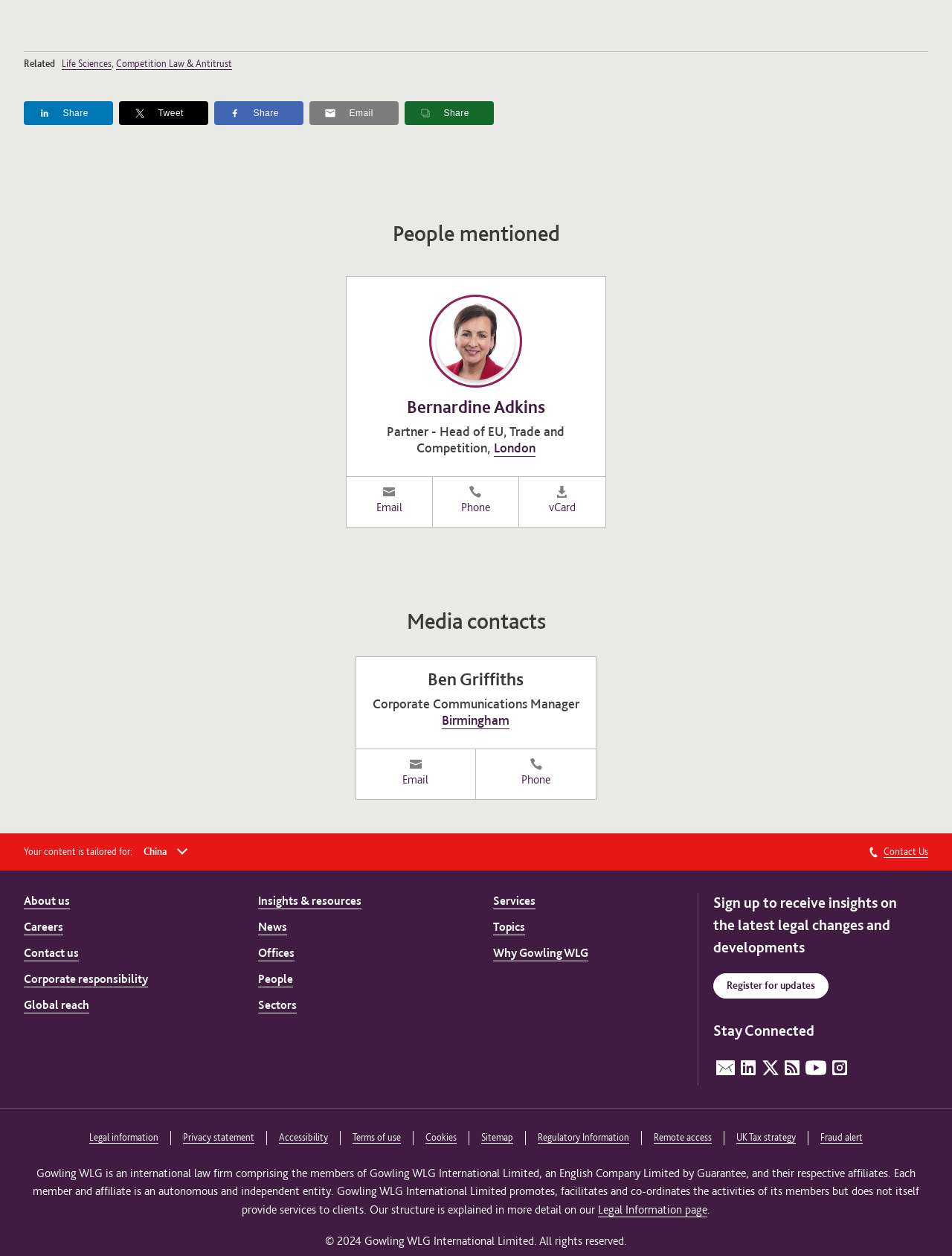How many social media links are provided?
Using the information from the image, provide a comprehensive answer to the question.

Under the 'Stay Connected' section, there are six social media links provided, including LinkedIn, YouTube, Instagram, and others.